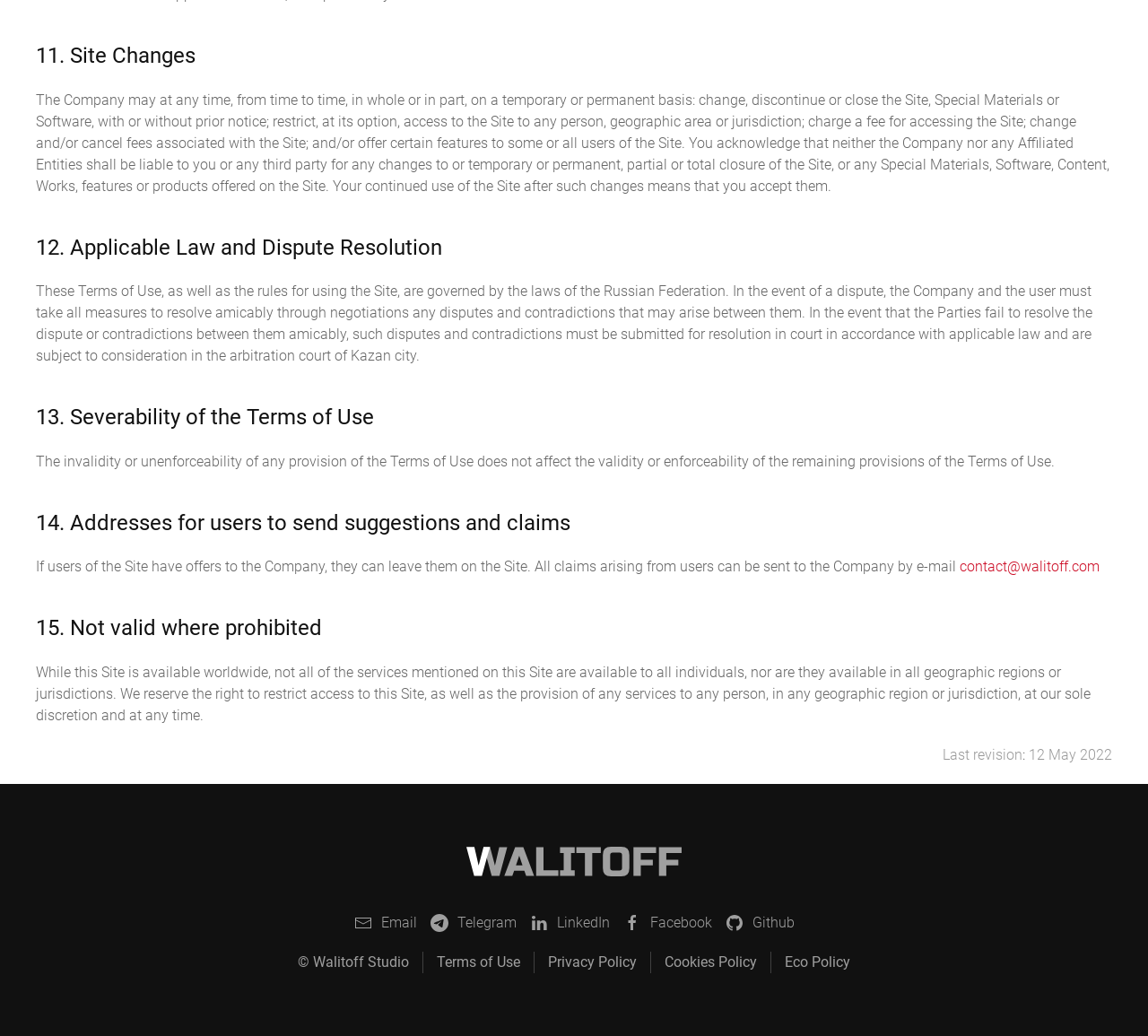Which law governs the Terms of Use?
Give a comprehensive and detailed explanation for the question.

According to the Applicable Law and Dispute Resolution section, the Terms of Use and the rules for using the Site are governed by the laws of the Russian Federation.